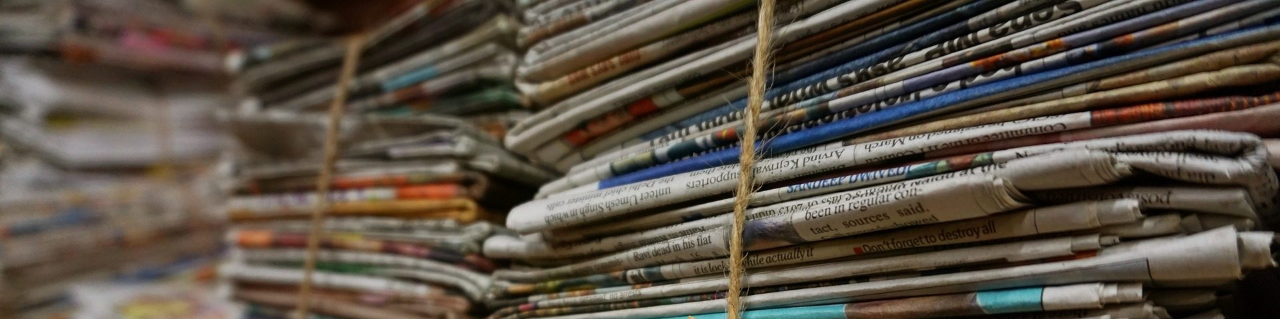What does the image symbolize?
Give a one-word or short-phrase answer derived from the screenshot.

Importance of preserving historical records